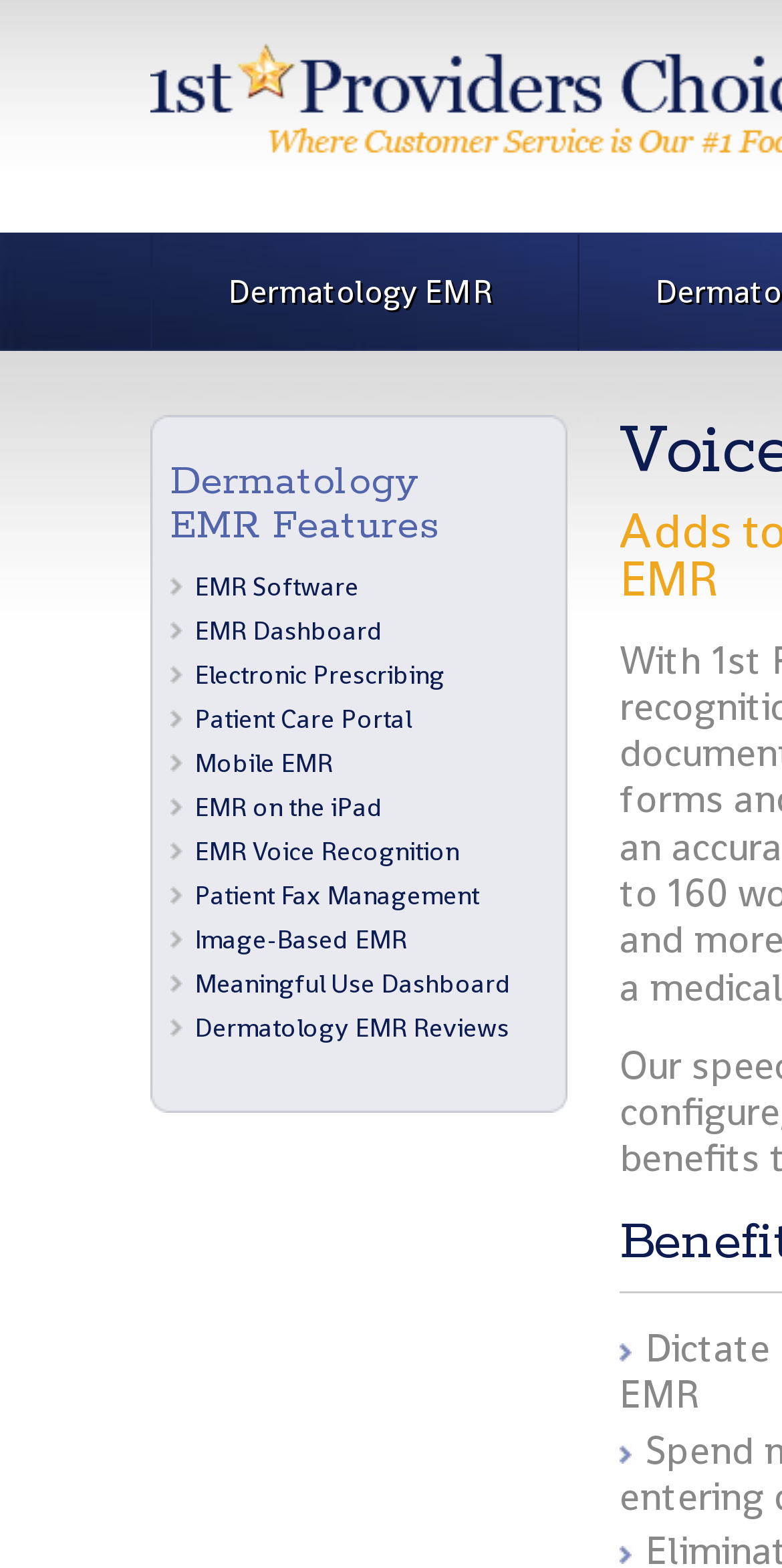Provide the bounding box coordinates of the section that needs to be clicked to accomplish the following instruction: "View Dermatology EMR features."

[0.218, 0.294, 0.723, 0.35]